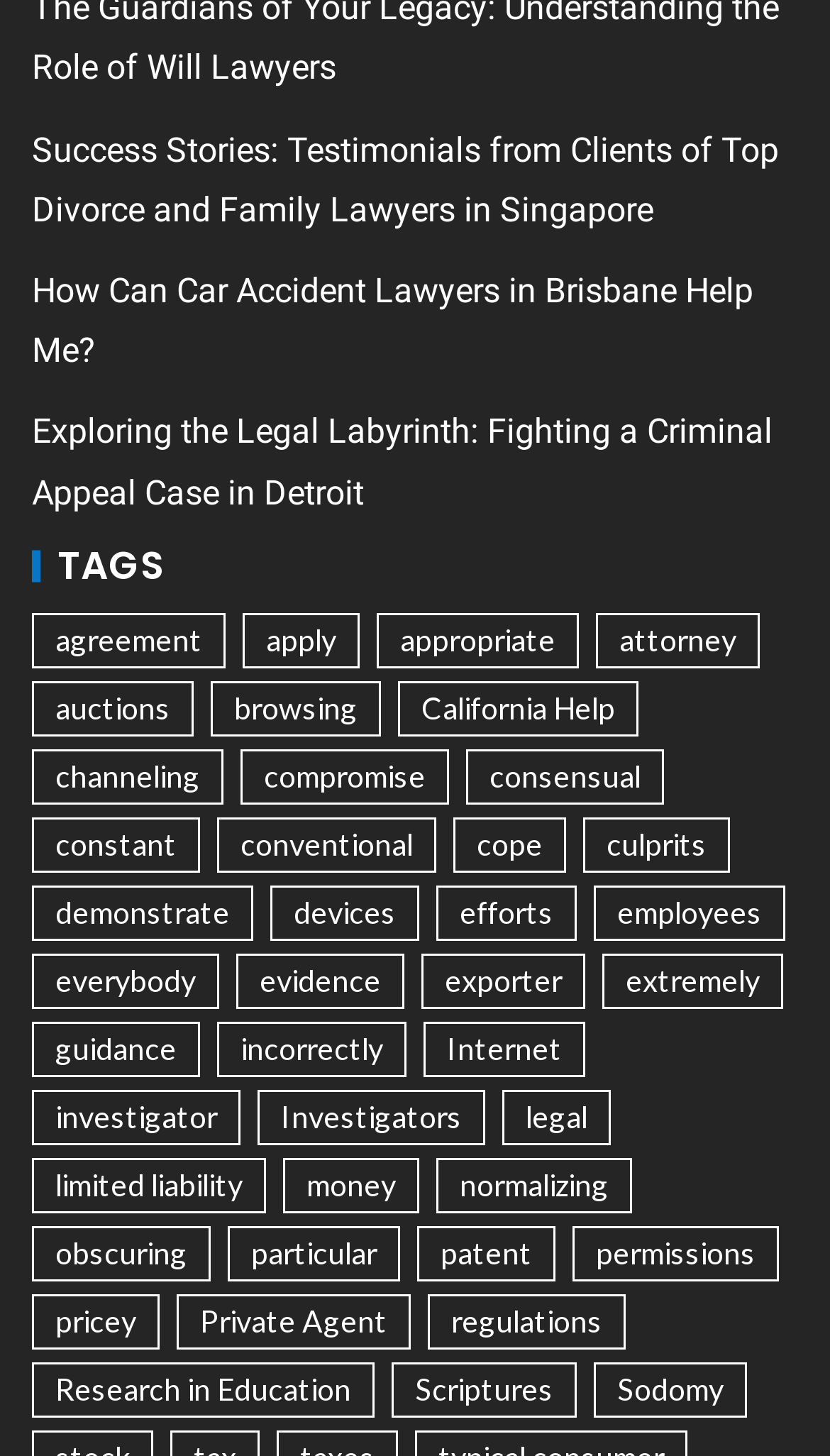Highlight the bounding box coordinates of the region I should click on to meet the following instruction: "Explore the meaning of TAGS".

[0.038, 0.375, 0.962, 0.402]